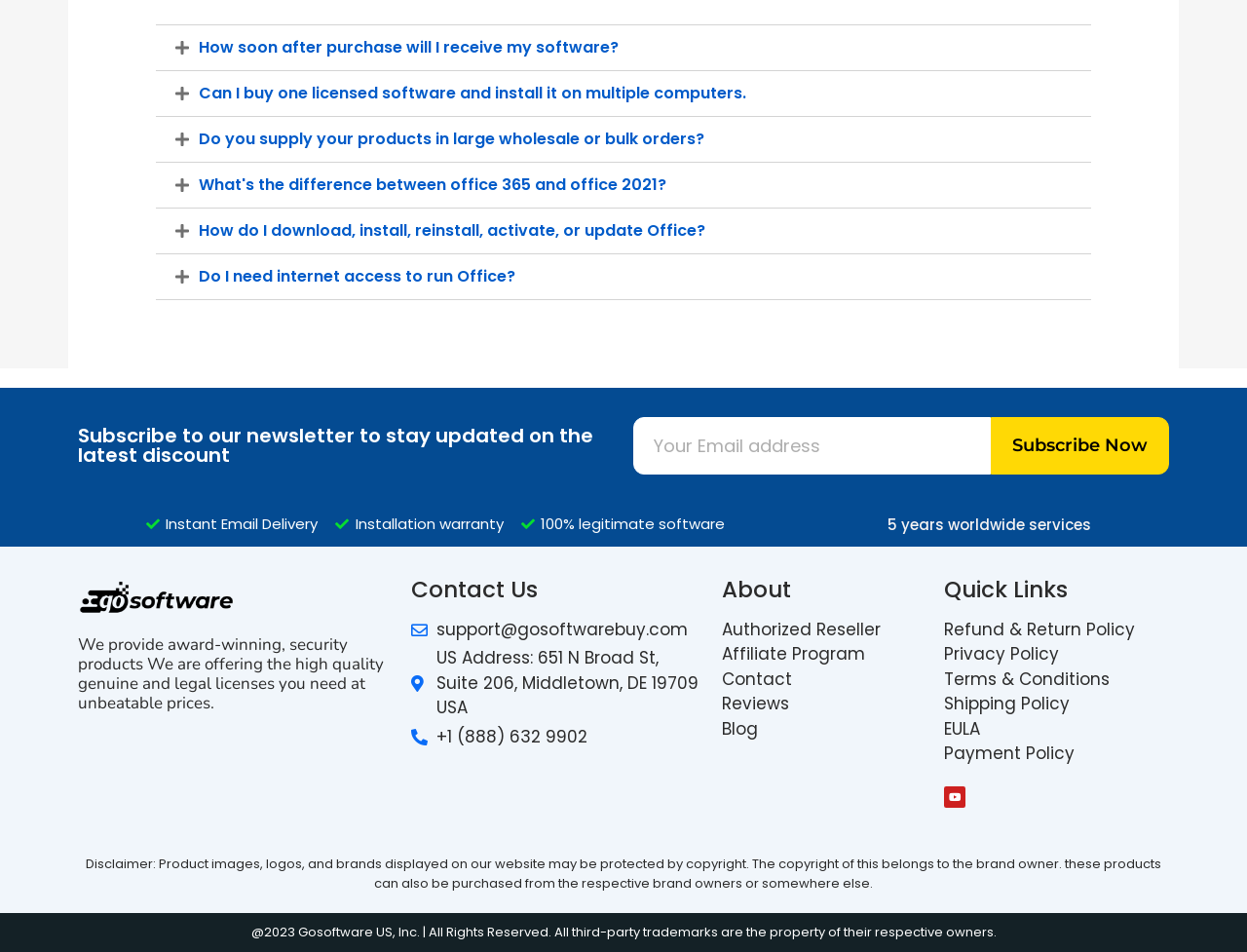What is the company's address in the USA?
Please ensure your answer is as detailed and informative as possible.

The company's address in the USA is mentioned in the footer section of the webpage, specifically under the 'Contact Us' heading.